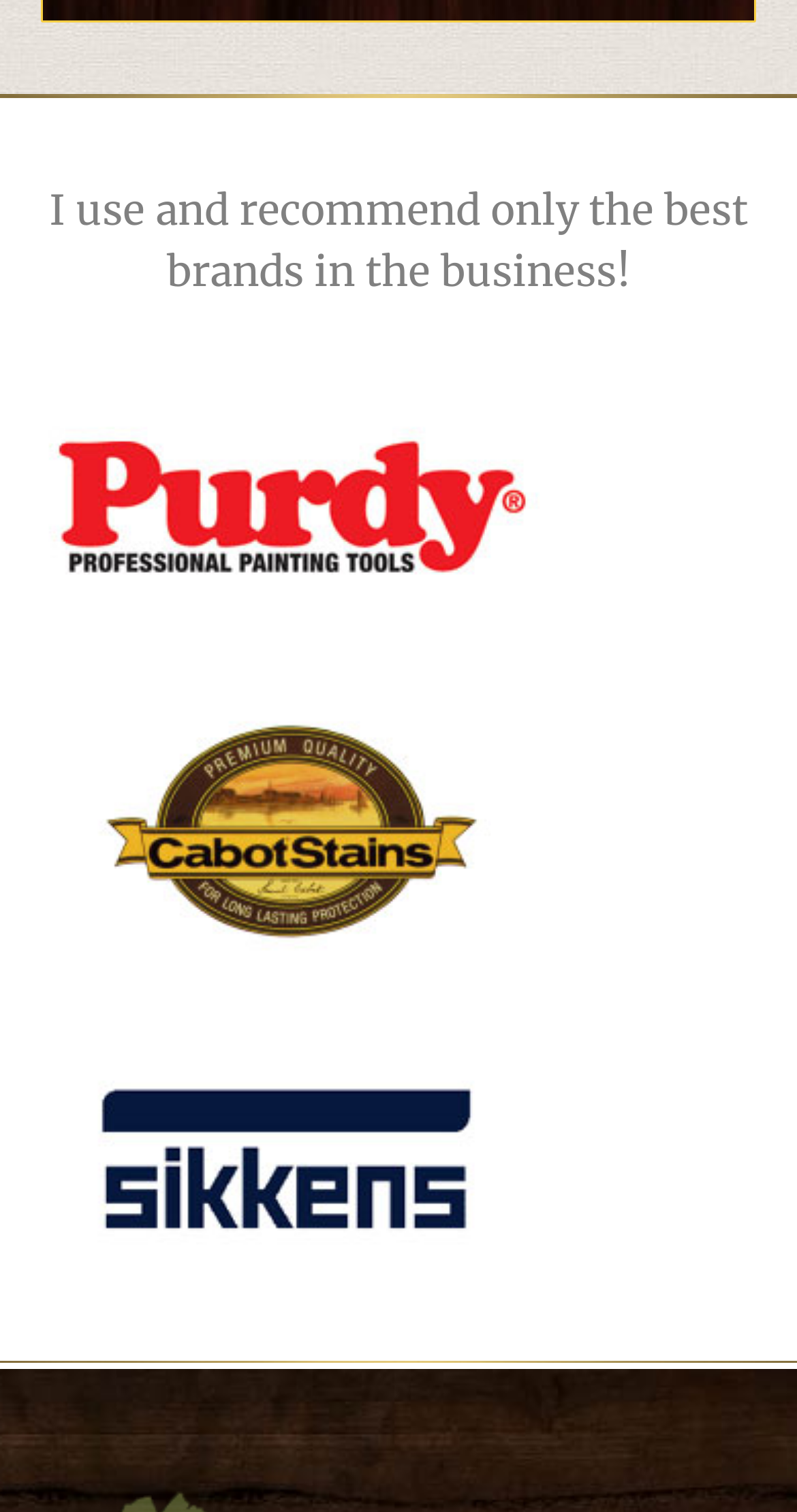What is the brand name of the first logo?
Provide a short answer using one word or a brief phrase based on the image.

Purdy